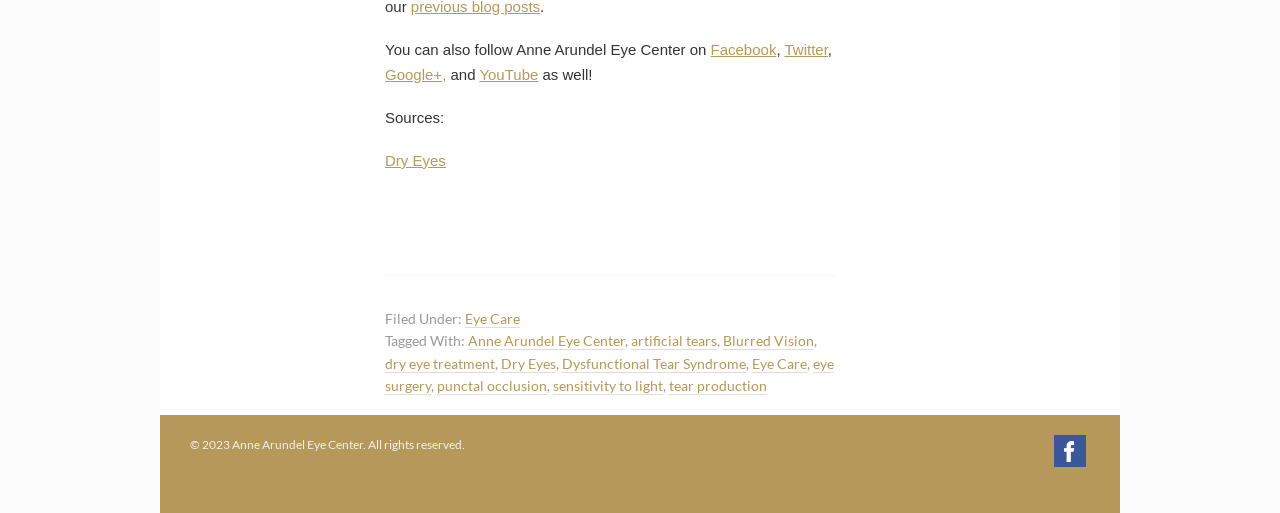What is the topic of the webpage based on the links provided?
Look at the image and answer the question using a single word or phrase.

Dry Eyes and related topics